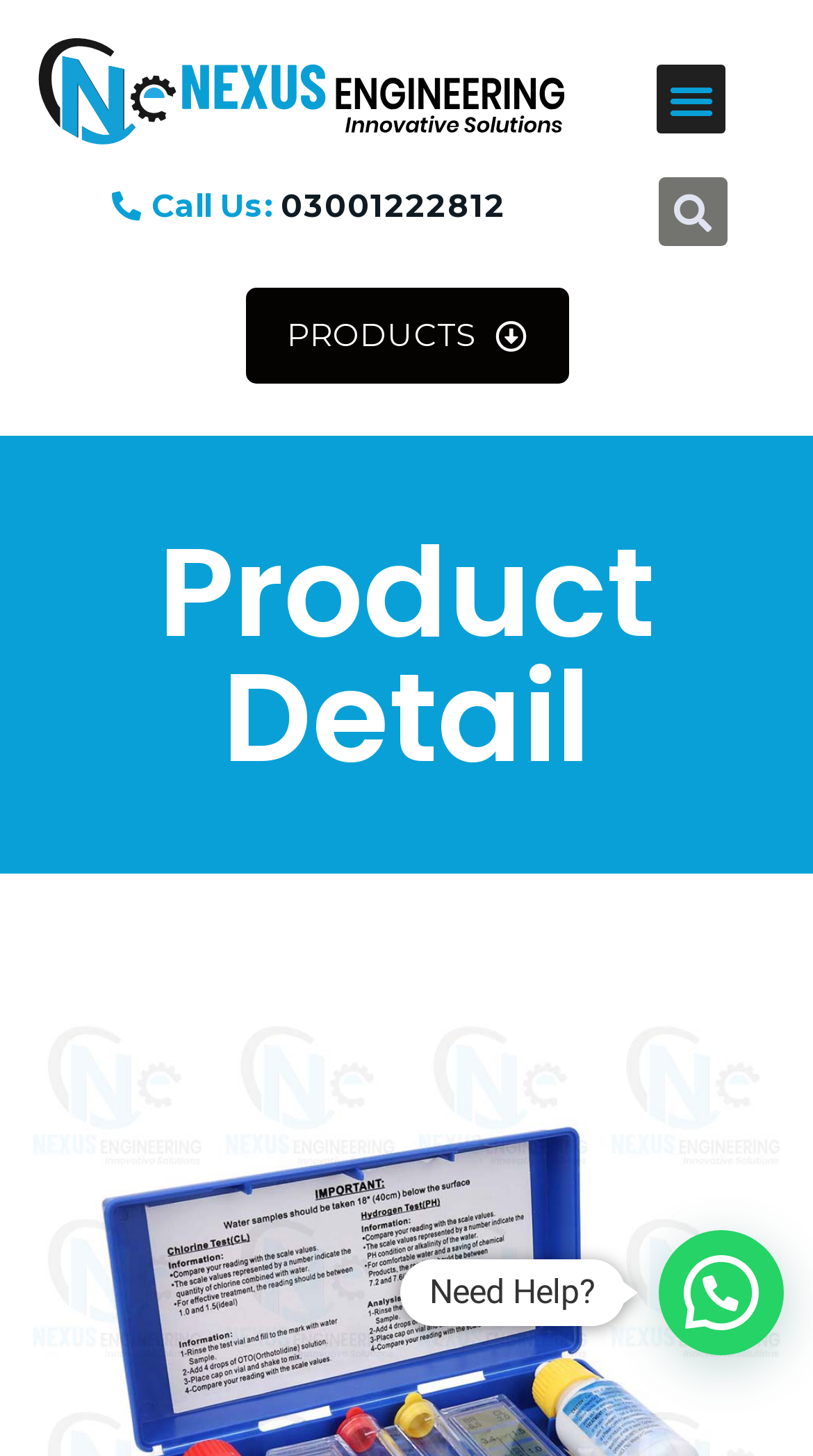Give a succinct answer to this question in a single word or phrase: 
What is the name of the company?

Nexus Engineering